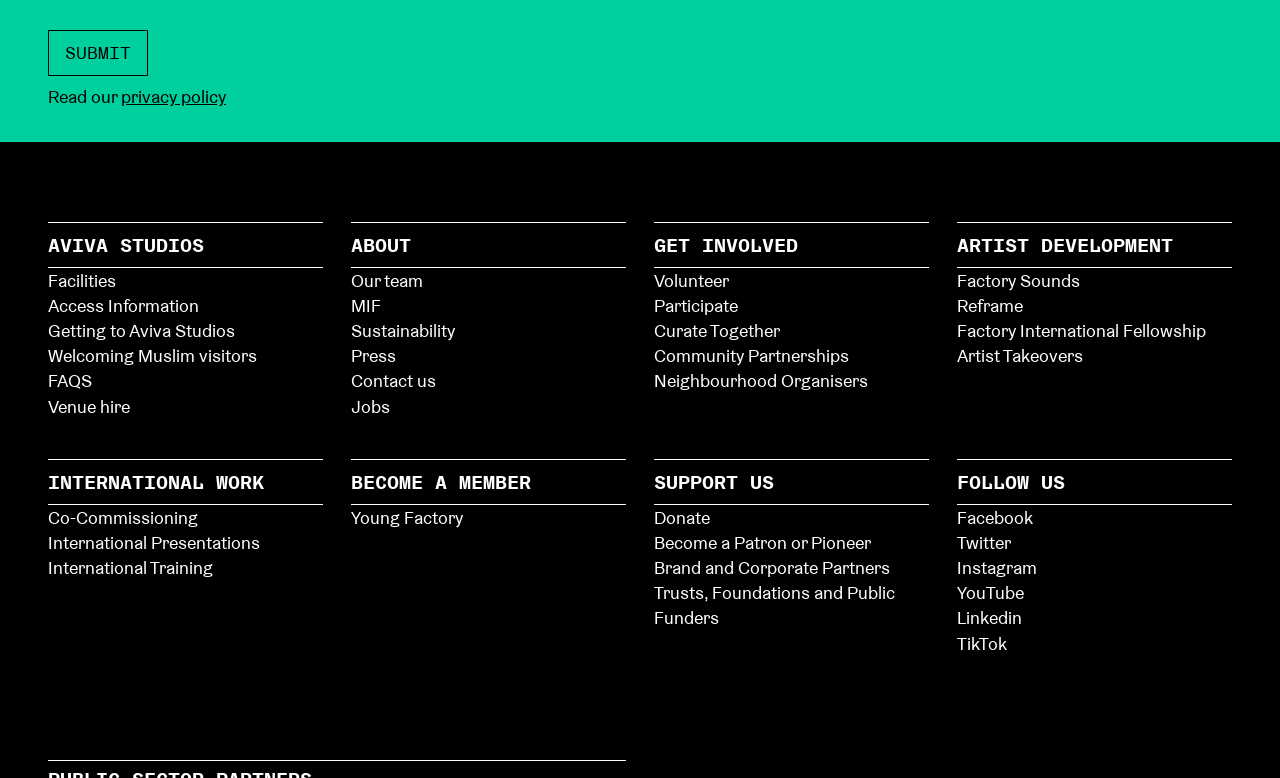Locate the bounding box coordinates of the element that needs to be clicked to carry out the instruction: "Get involved as a Volunteer". The coordinates should be given as four float numbers ranging from 0 to 1, i.e., [left, top, right, bottom].

[0.511, 0.345, 0.57, 0.375]